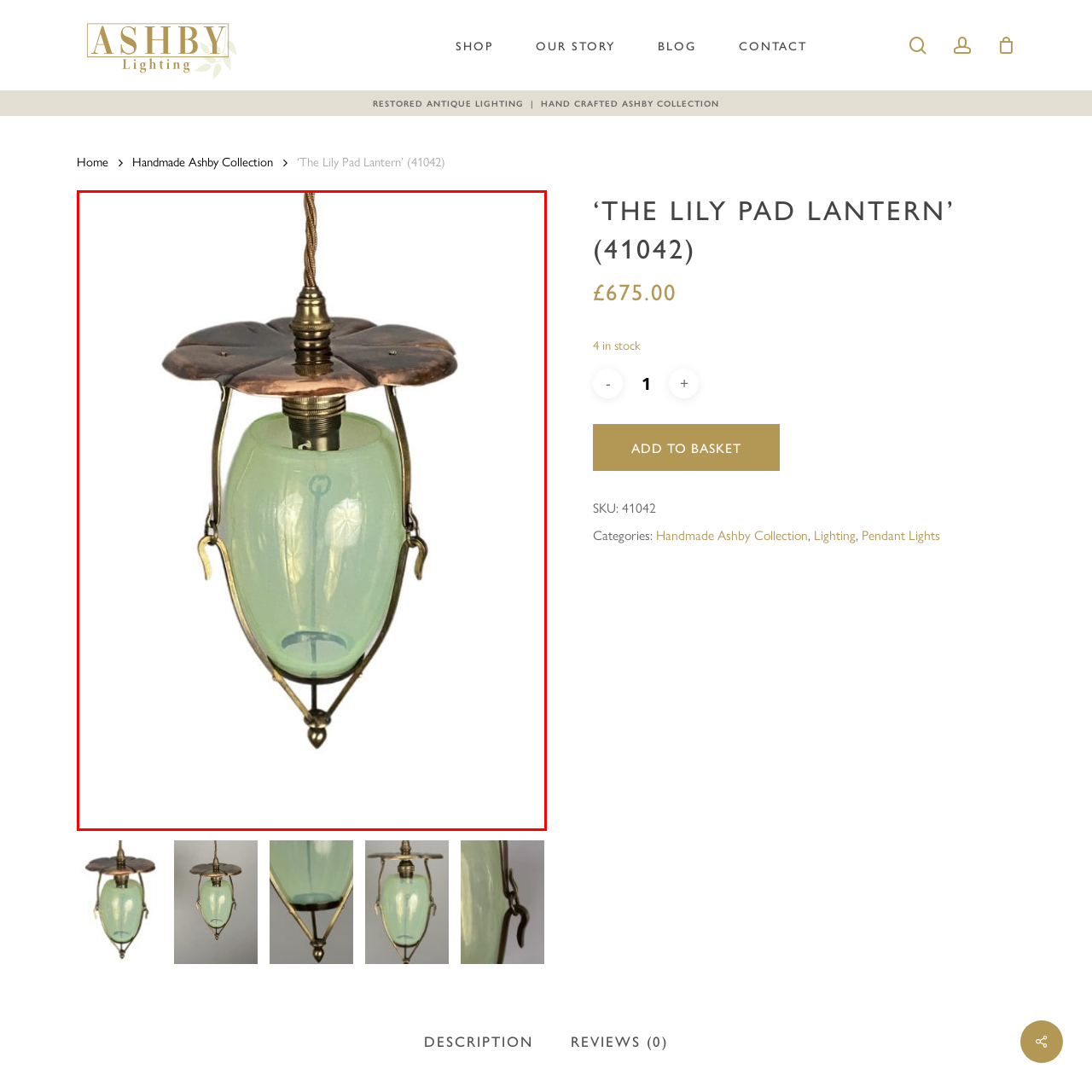What is the color of the glass shade?
Check the image enclosed by the red bounding box and reply to the question using a single word or phrase.

Green